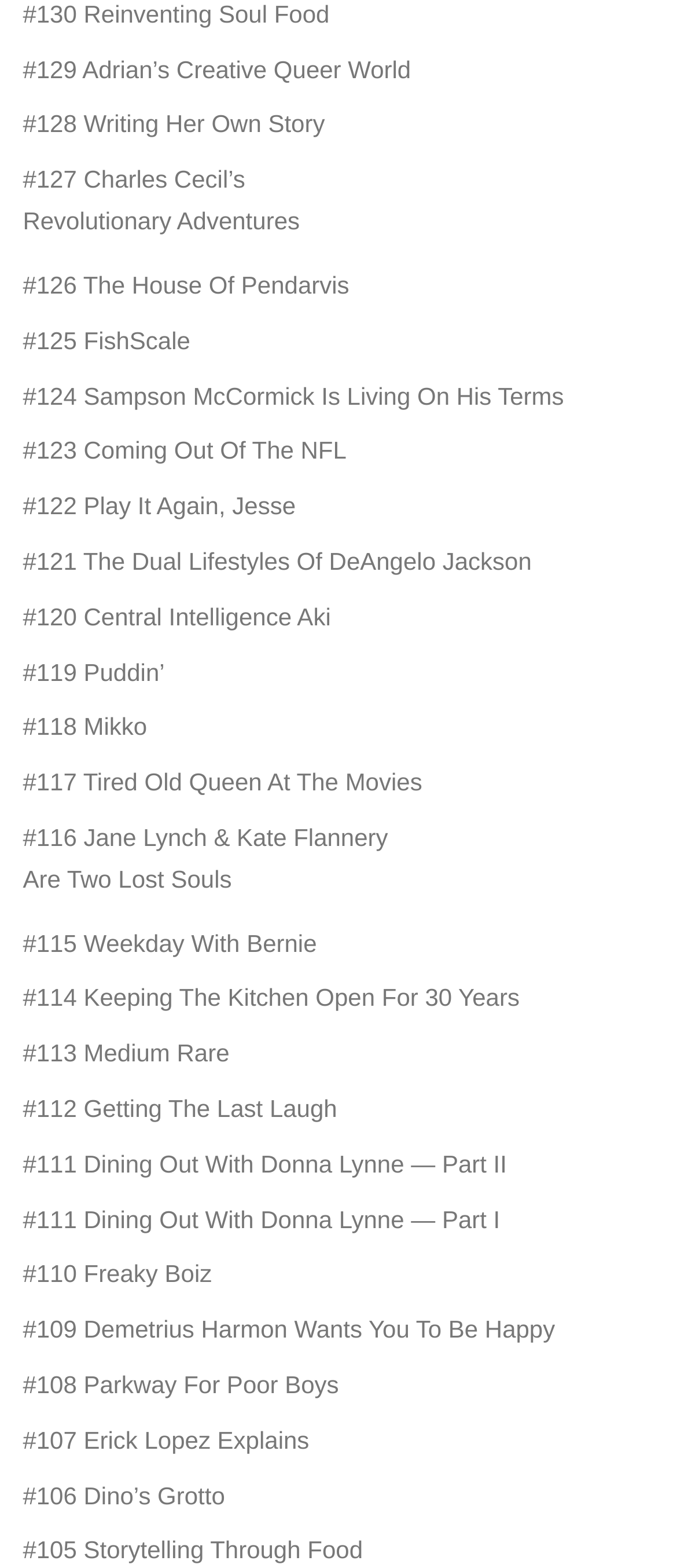Please answer the following question using a single word or phrase: 
How many links are on this webpage?

50